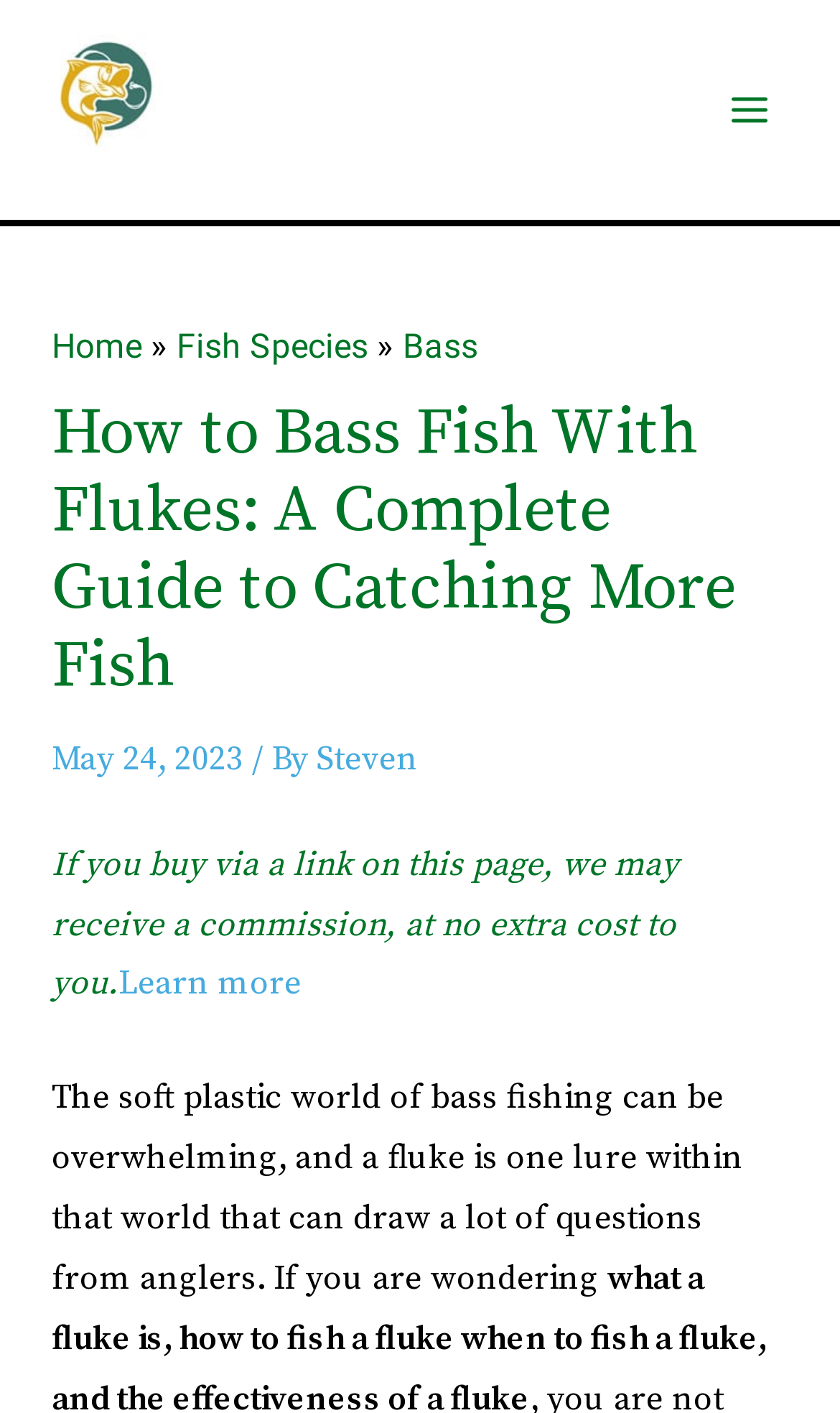What is the purpose of the 'Learn more' link?
Please answer using one word or phrase, based on the screenshot.

To learn about commission